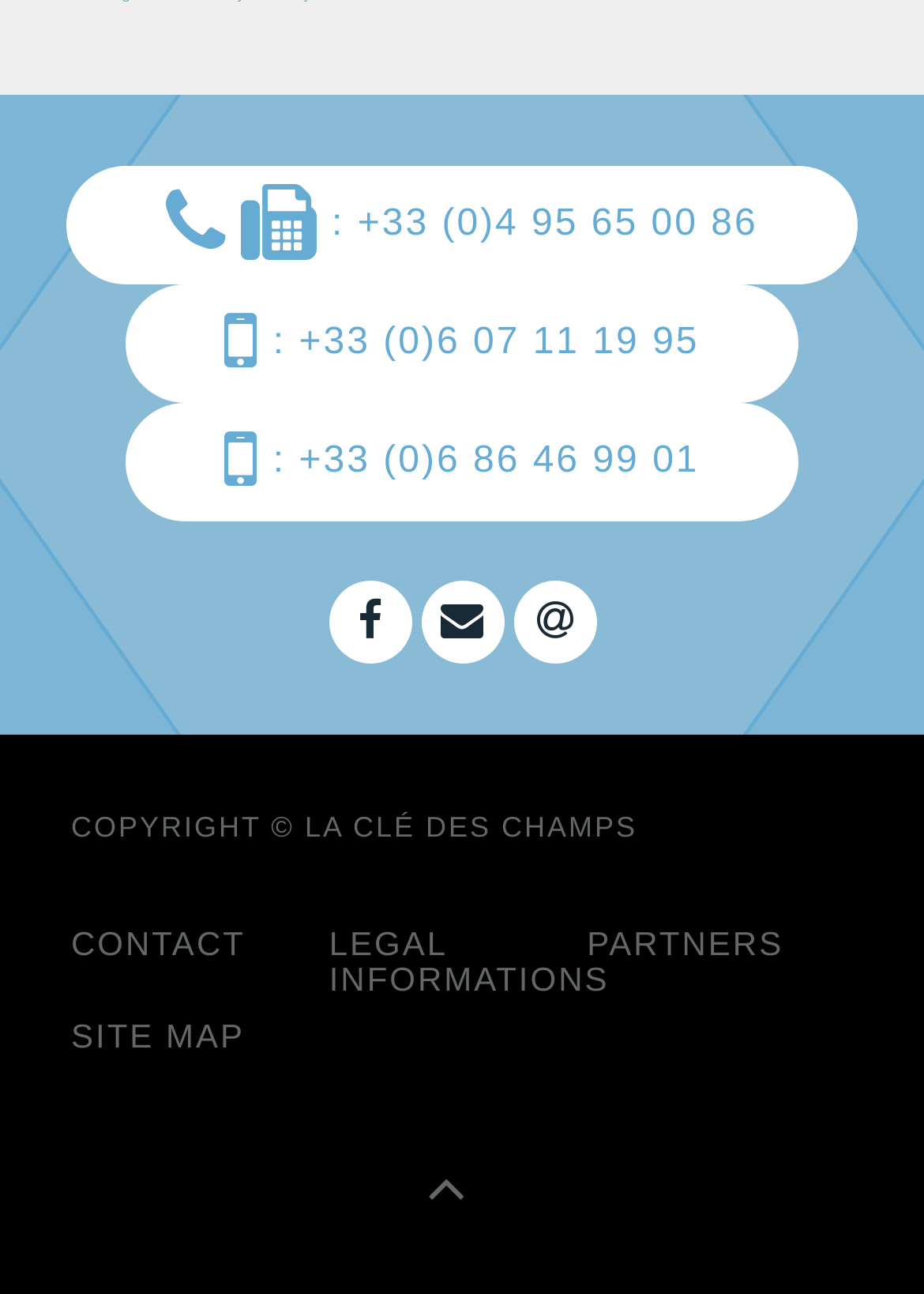Find the bounding box coordinates of the area that needs to be clicked in order to achieve the following instruction: "click the mobile icon". The coordinates should be specified as four float numbers between 0 and 1, i.e., [left, top, right, bottom].

[0.243, 0.234, 0.282, 0.292]